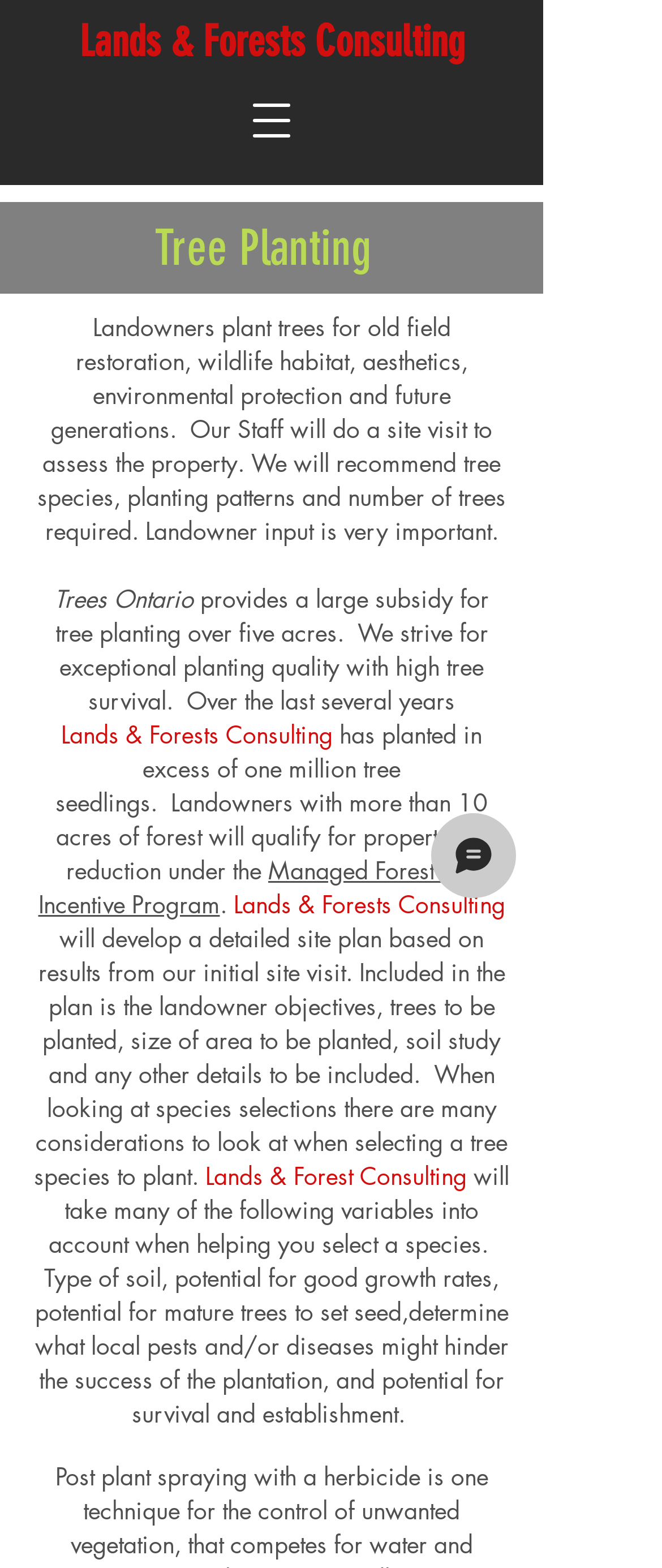Convey a detailed summary of the webpage, mentioning all key elements.

The webpage is about Lands and Forest Consulting, a company that specializes in tree planting. At the top left of the page, there is a heading that reads "Lands & Forests Consulting" followed by another heading "Tree Planting" slightly below it. 

To the right of the headings, there is a button labeled "Open navigation menu". Below the headings, there is a paragraph of text that explains the company's tree planting services, including site visits, tree species recommendations, and planting patterns. 

Further down, there are two lines of text, one mentioning "Trees Ontario" and the other describing the organization's subsidy for tree planting over five acres. Below this, there is another paragraph of text that highlights the company's experience in planting over one million tree seedlings and its ability to help landowners qualify for property tax reduction.

A link to the "Managed Forest Tax Incentive Program" is placed below this paragraph. The webpage then continues with a detailed description of the company's site planning process, including the development of a detailed plan based on the initial site visit. 

The company's consideration of various factors when selecting tree species is also explained, including soil type, growth rates, and potential pests and diseases. At the bottom right of the page, there is a button labeled "Chat" accompanied by an image.